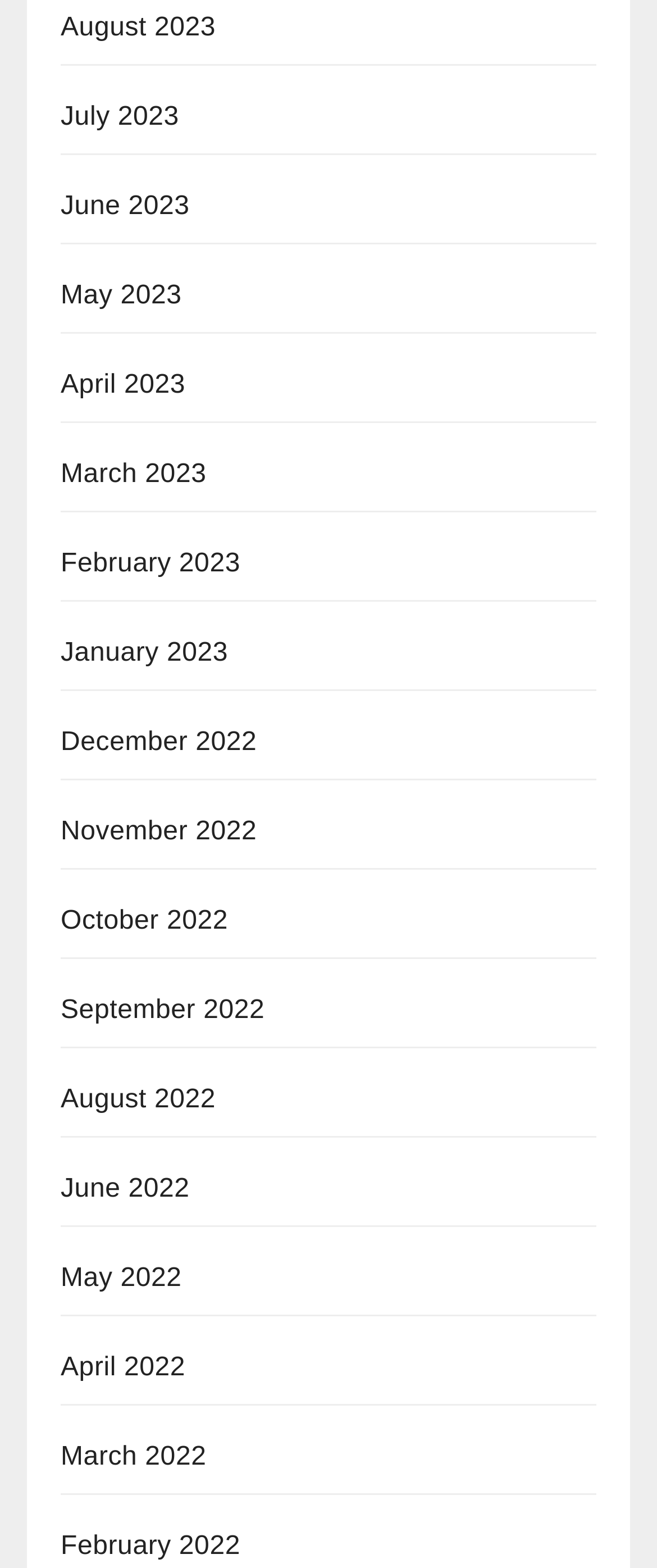From the image, can you give a detailed response to the question below:
Are there any months listed in the summer of 2022?

I can see that there are links for 'June 2022', 'July 2023', and 'August 2022', which are all summer months. Therefore, the answer is yes.